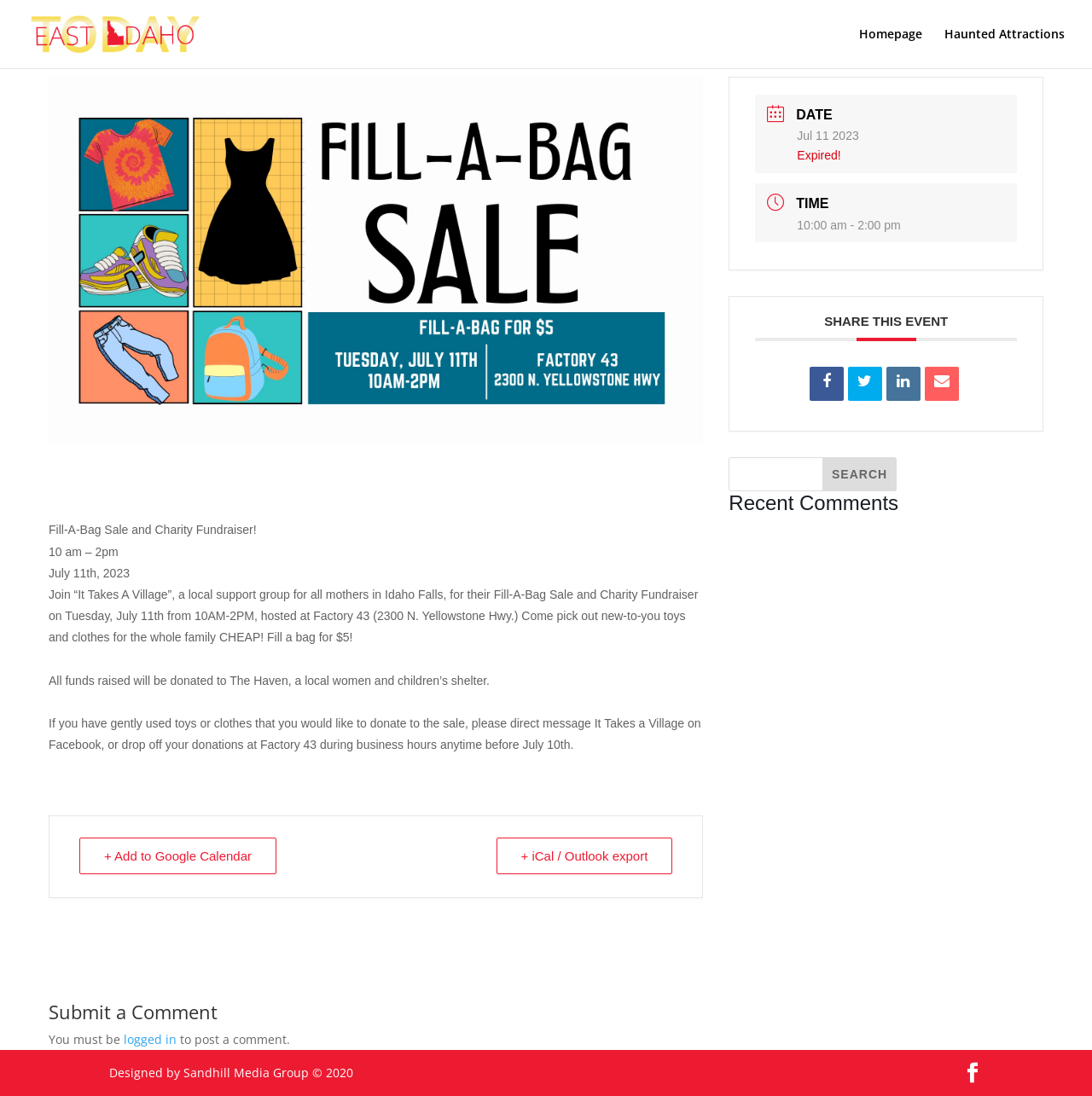Identify the bounding box coordinates of the clickable region required to complete the instruction: "Click on the 'Haunted Attractions' link". The coordinates should be given as four float numbers within the range of 0 and 1, i.e., [left, top, right, bottom].

[0.865, 0.026, 0.975, 0.062]